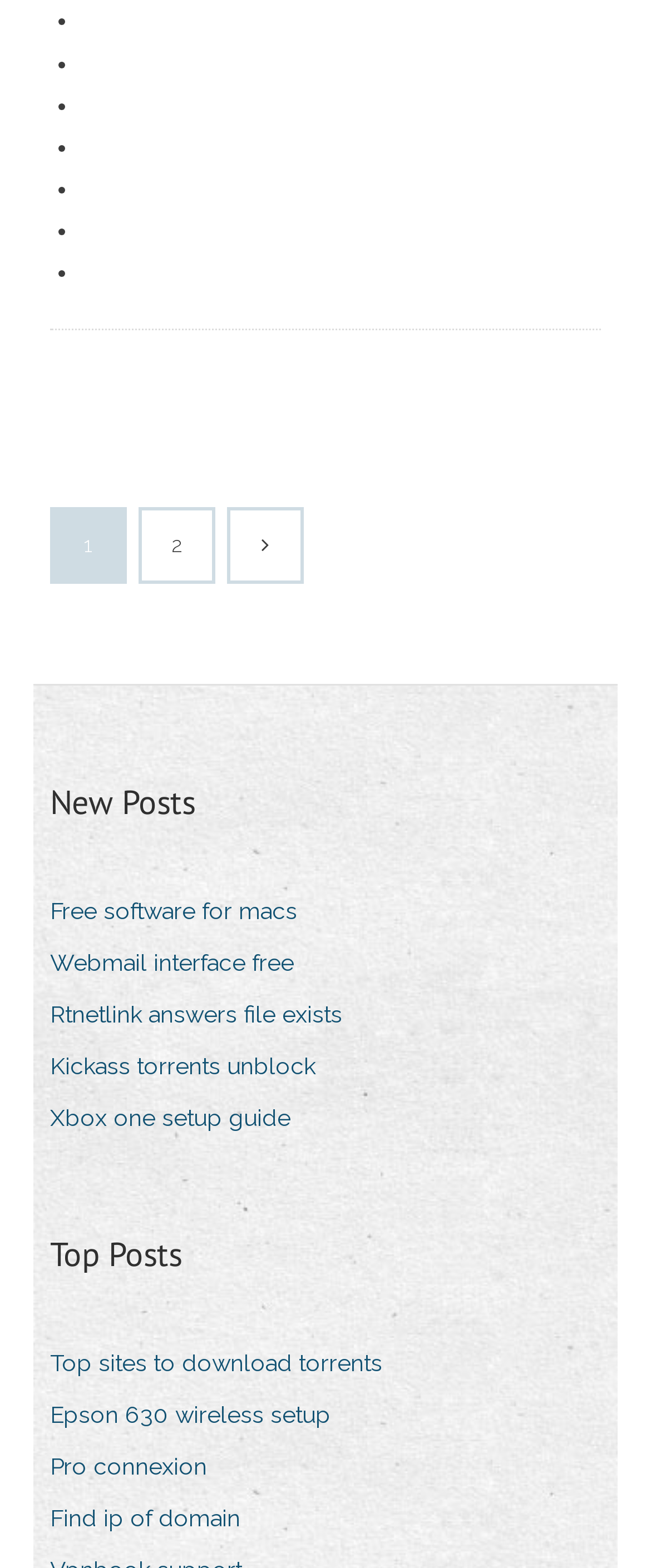Determine the bounding box for the UI element described here: "Epson 630 wireless setup".

[0.077, 0.888, 0.546, 0.917]